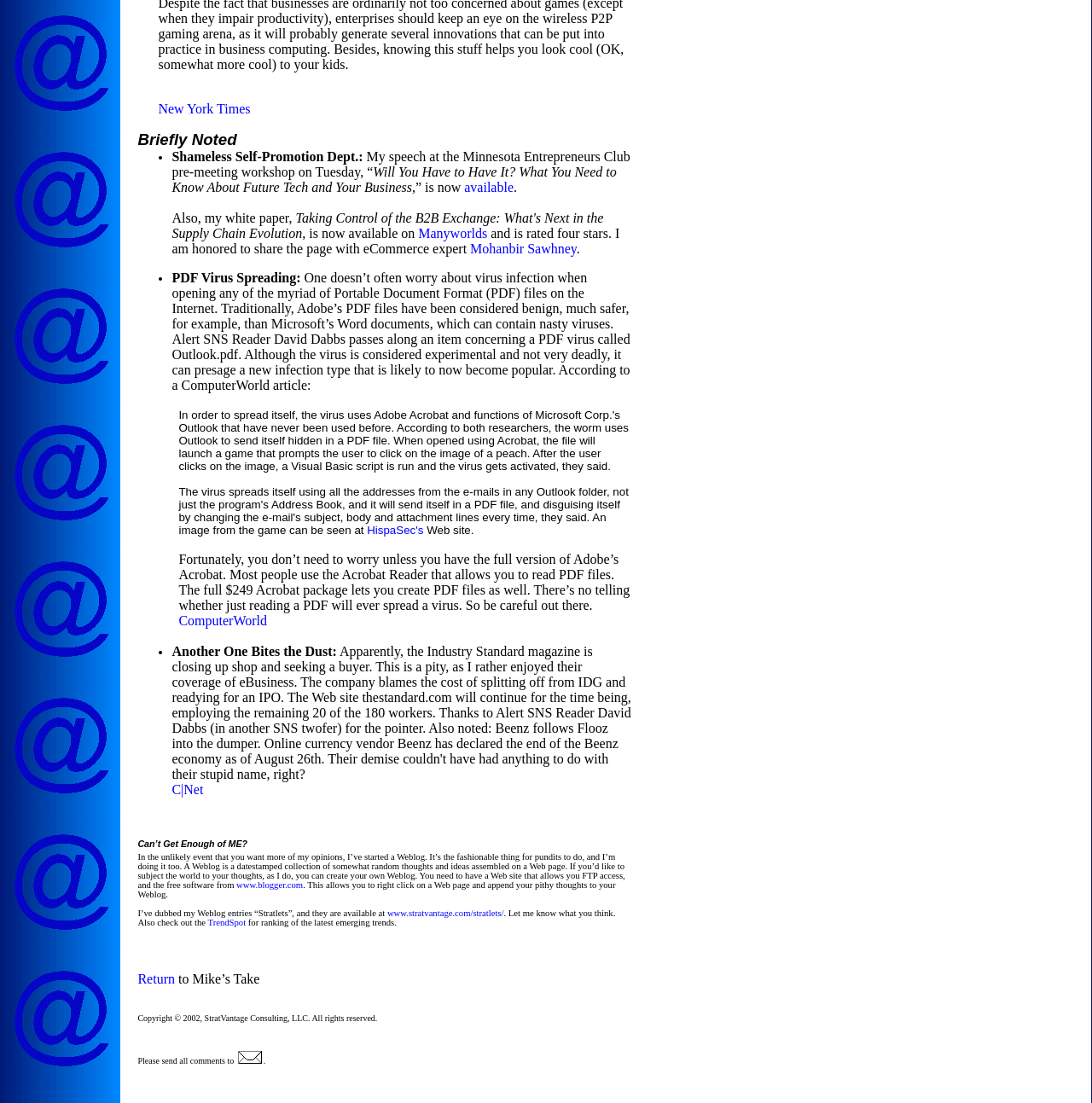Determine the bounding box coordinates for the area you should click to complete the following instruction: "Visit the 'Home' page".

None